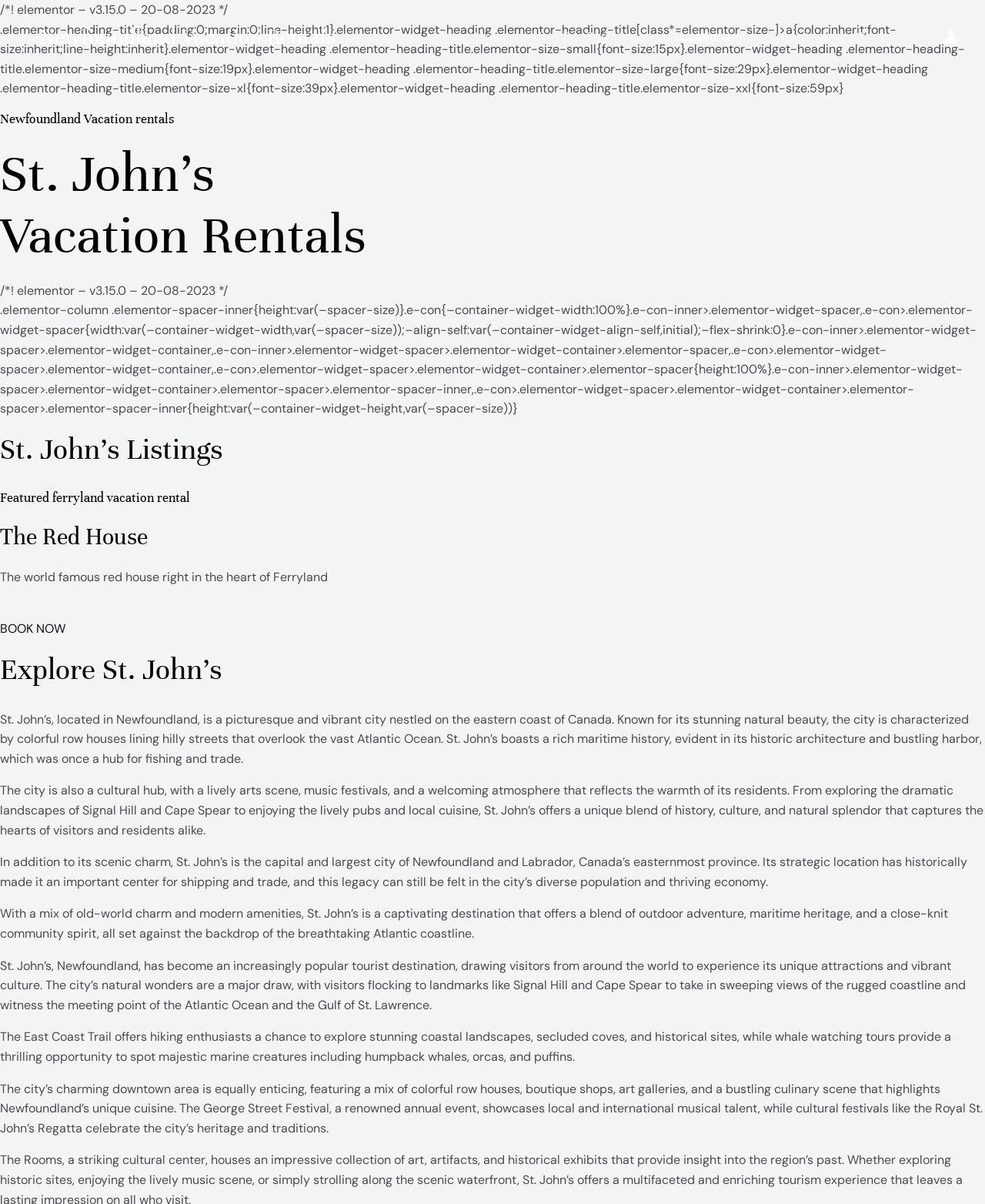Can you find and provide the main heading text of this webpage?

St. John’s
Vacation Rentals